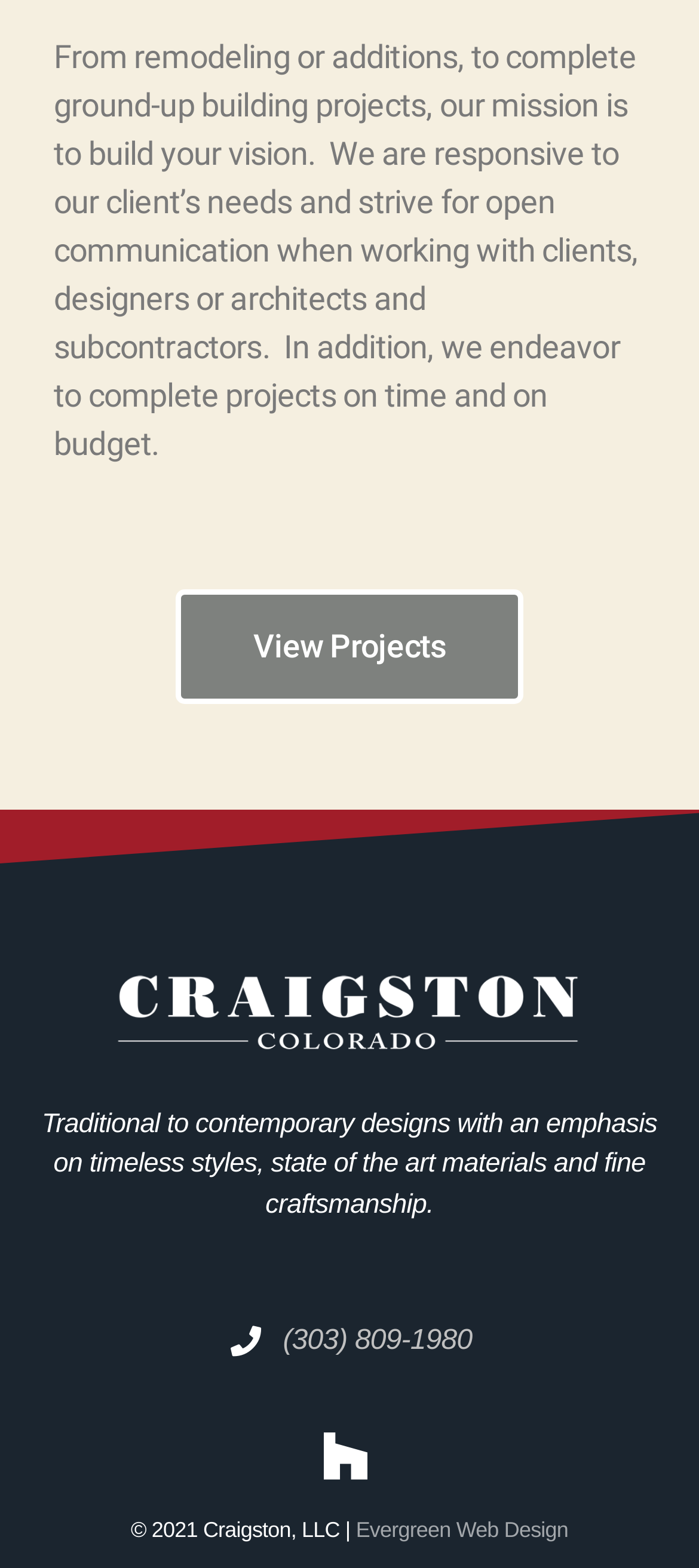Please provide a brief answer to the following inquiry using a single word or phrase:
What year is the copyright for?

2021